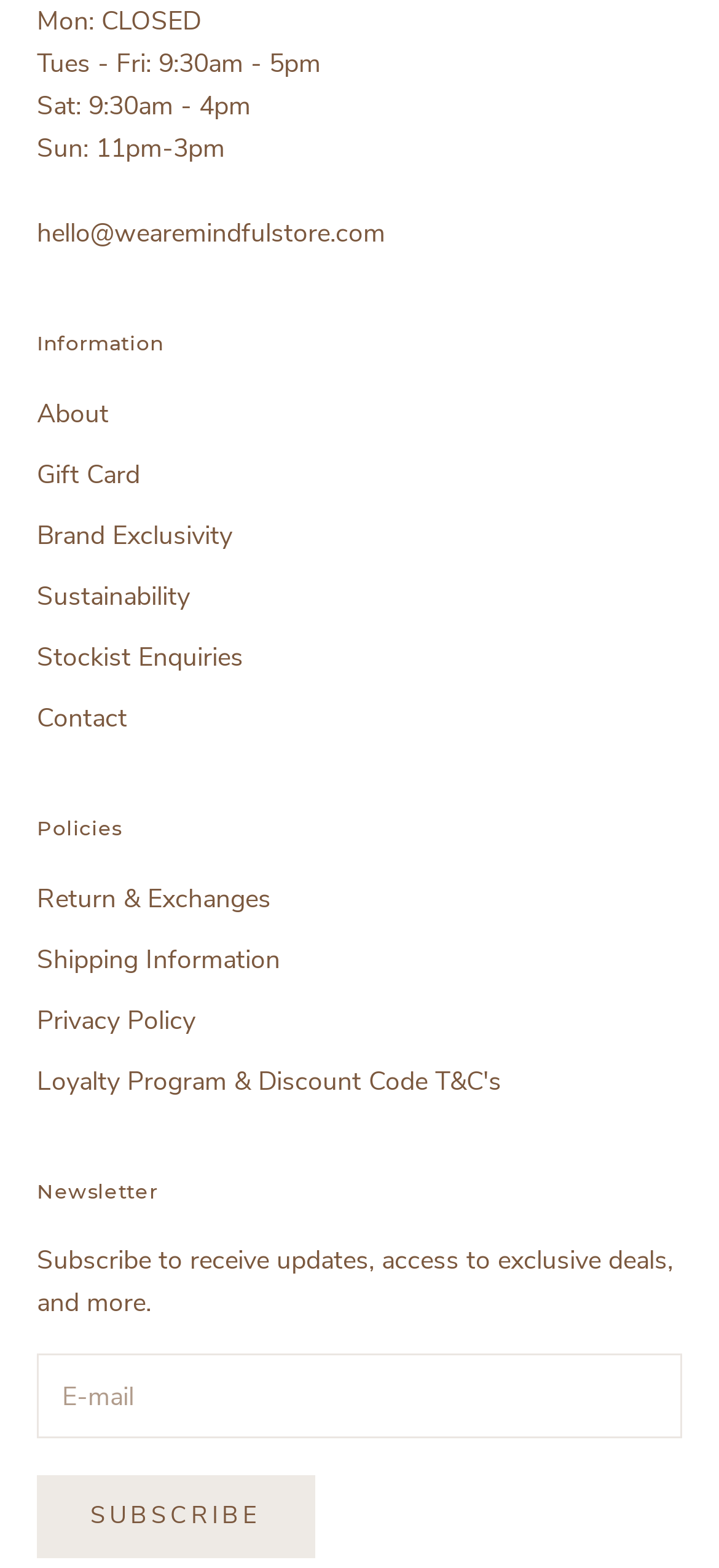Could you specify the bounding box coordinates for the clickable section to complete the following instruction: "Subscribe to newsletter"?

[0.051, 0.941, 0.439, 0.993]